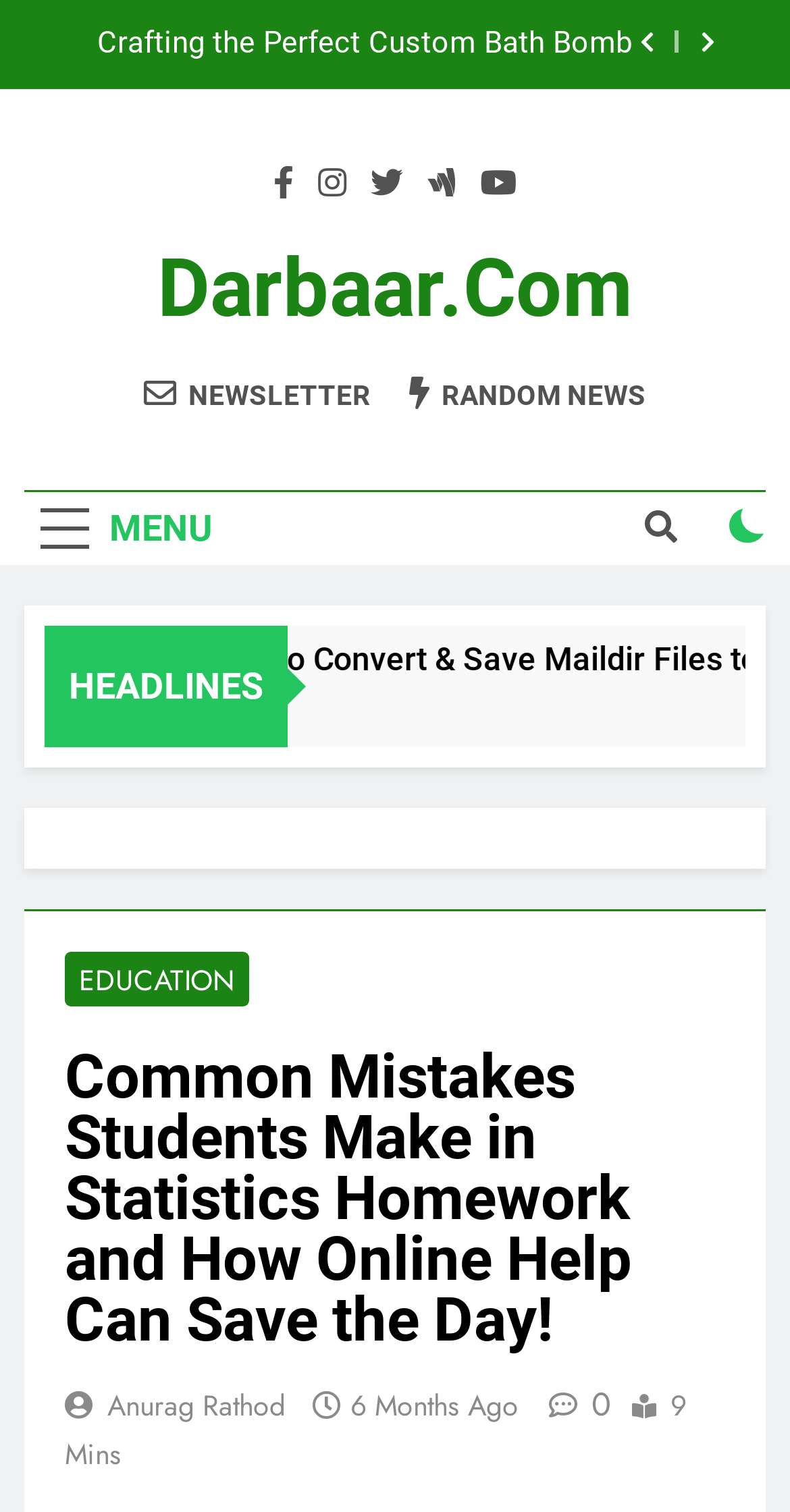Please determine the bounding box coordinates, formatted as (top-left x, top-left y, bottom-right x, bottom-right y), with all values as floating point numbers between 0 and 1. Identify the bounding box of the region described as: Enterprise Blockchain Development Company

[0.072, 0.019, 0.8, 0.04]